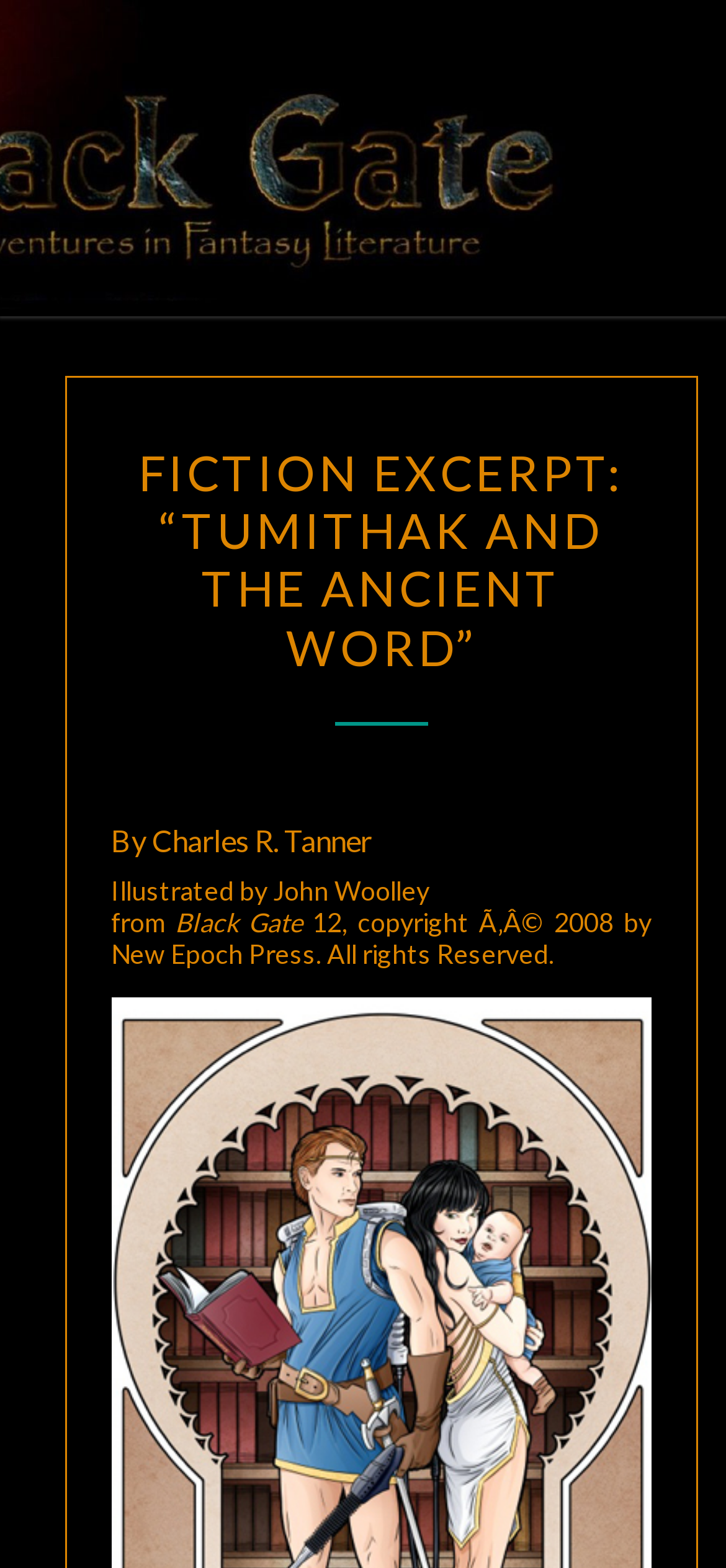What is the issue number of Black Gate that the fiction excerpt is from?
Using the image as a reference, give a one-word or short phrase answer.

12